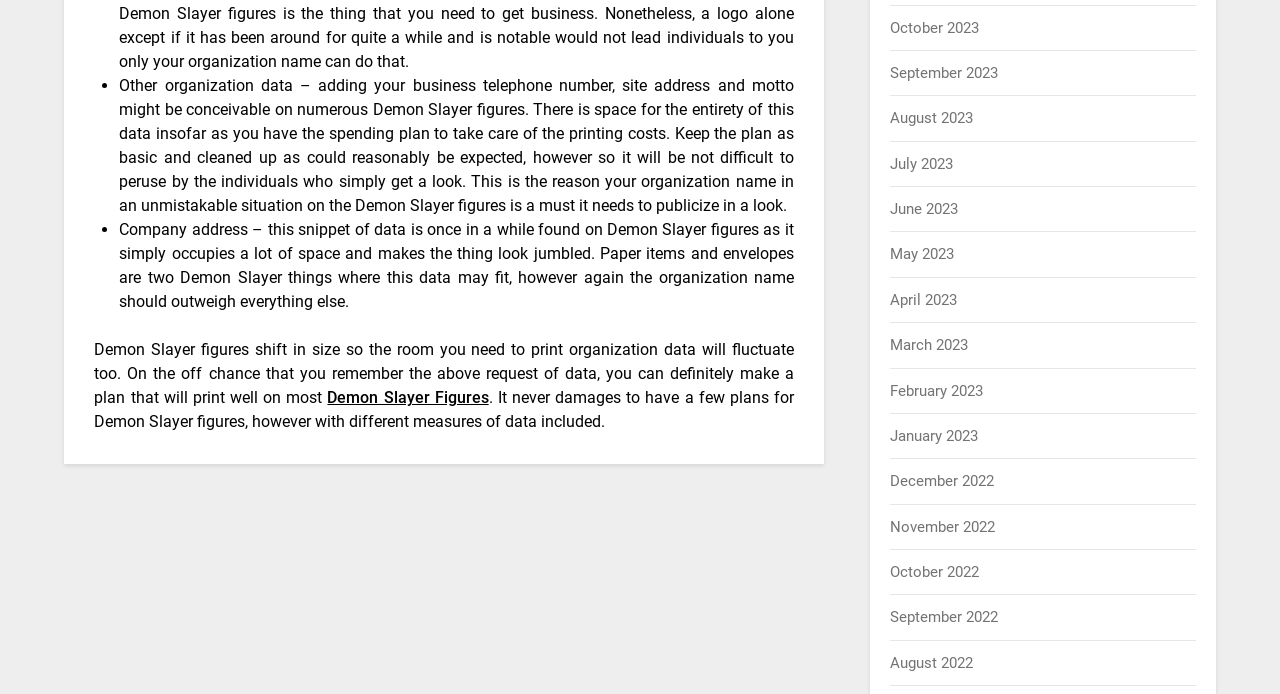What information should be prioritized on a Demon Slayer figure?
Kindly answer the question with as much detail as you can.

According to the text, the organization name should be prioritized on a Demon Slayer figure, as it needs to be in a clear position and should outweigh other information.